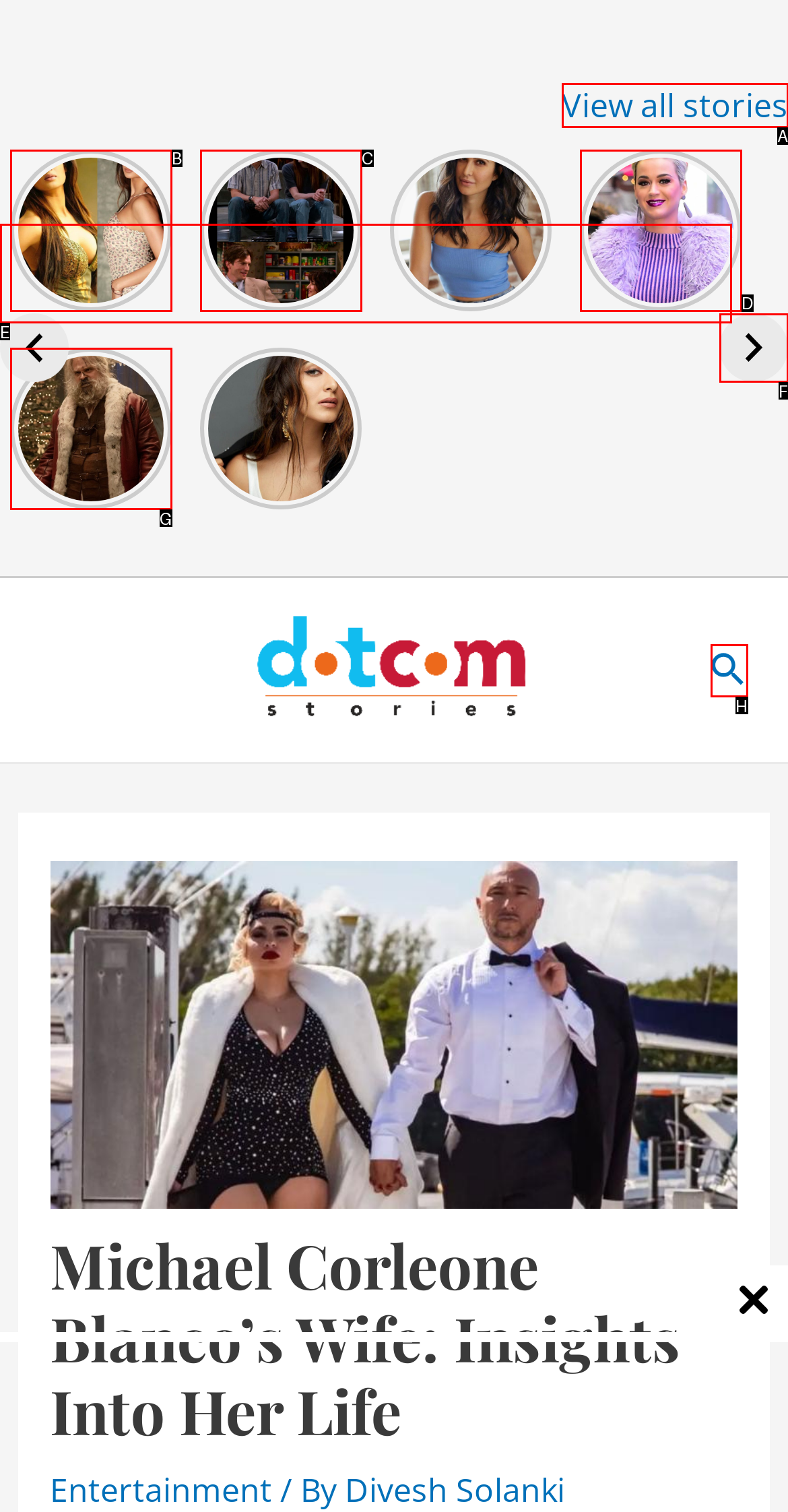Choose the HTML element that corresponds to the description: View all stories
Provide the answer by selecting the letter from the given choices.

A